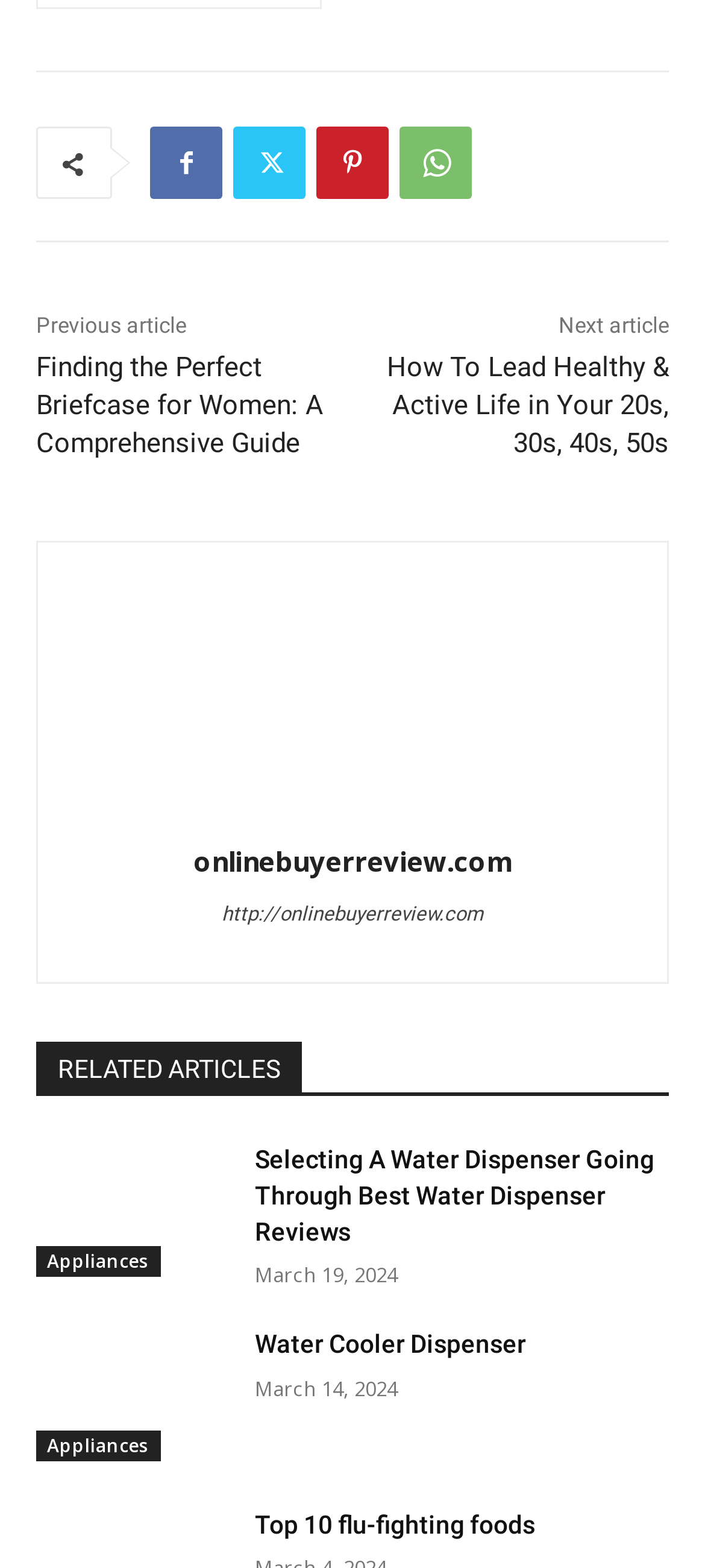Identify the bounding box coordinates of the area that should be clicked in order to complete the given instruction: "Check the article about top 10 flu-fighting foods". The bounding box coordinates should be four float numbers between 0 and 1, i.e., [left, top, right, bottom].

[0.362, 0.962, 0.949, 0.984]